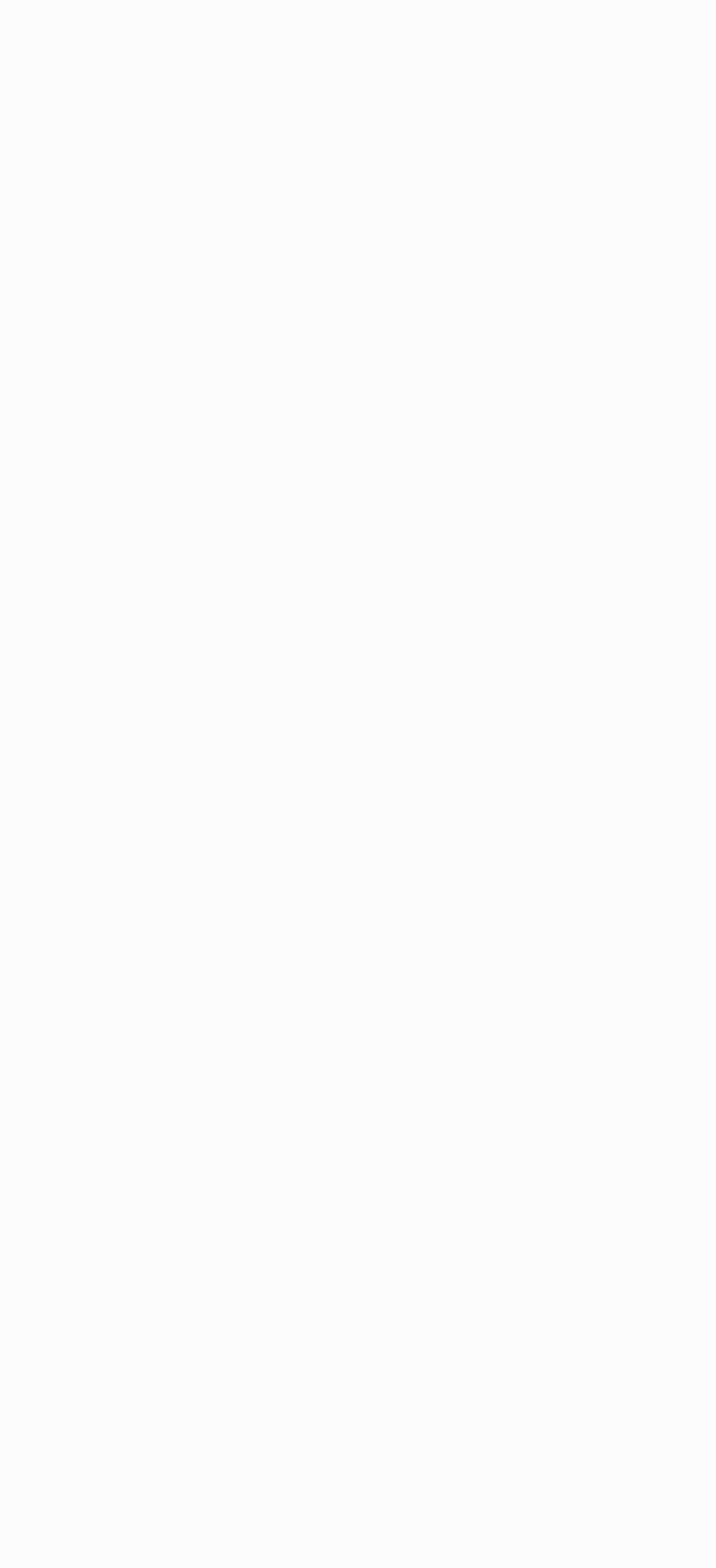Find the bounding box coordinates of the element to click in order to complete this instruction: "Learn about Entrepreneur Visa Spain 2024". The bounding box coordinates must be four float numbers between 0 and 1, denoted as [left, top, right, bottom].

[0.092, 0.033, 0.706, 0.055]